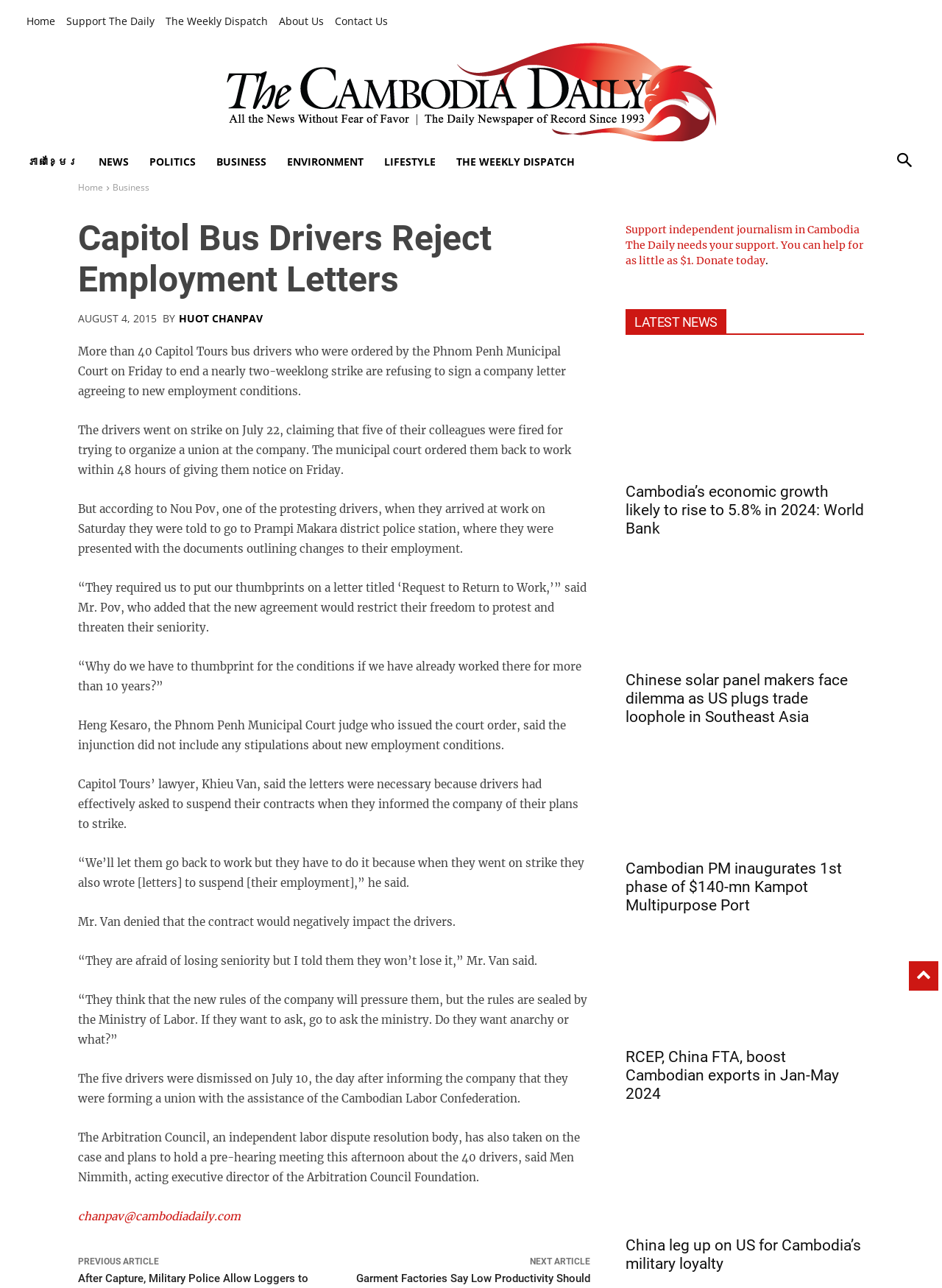What is the topic of the main article?
Please provide a detailed and thorough answer to the question.

I found the answer by looking at the main heading of the article, which is displayed in a larger font size and is centered at the top of the article section. The heading reads 'Capitol Bus Drivers Reject Employment Letters', indicating that it is the topic of the main article.